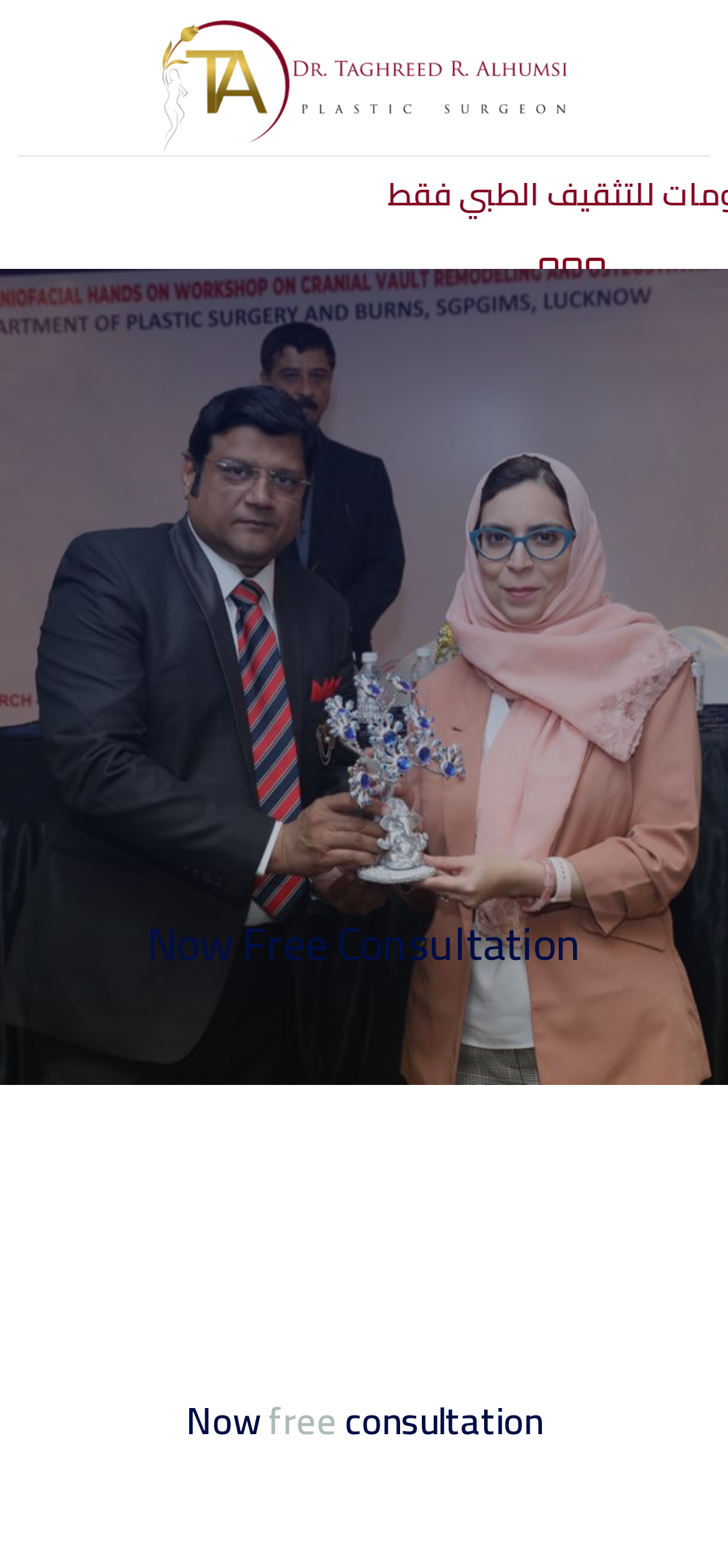Use the information in the screenshot to answer the question comprehensively: What is the purpose of the button on the top-right corner?

The button has an OCR text 'Open/Close Menu' and an image of a menu icon, suggesting that it is used to open or close a menu on the webpage.